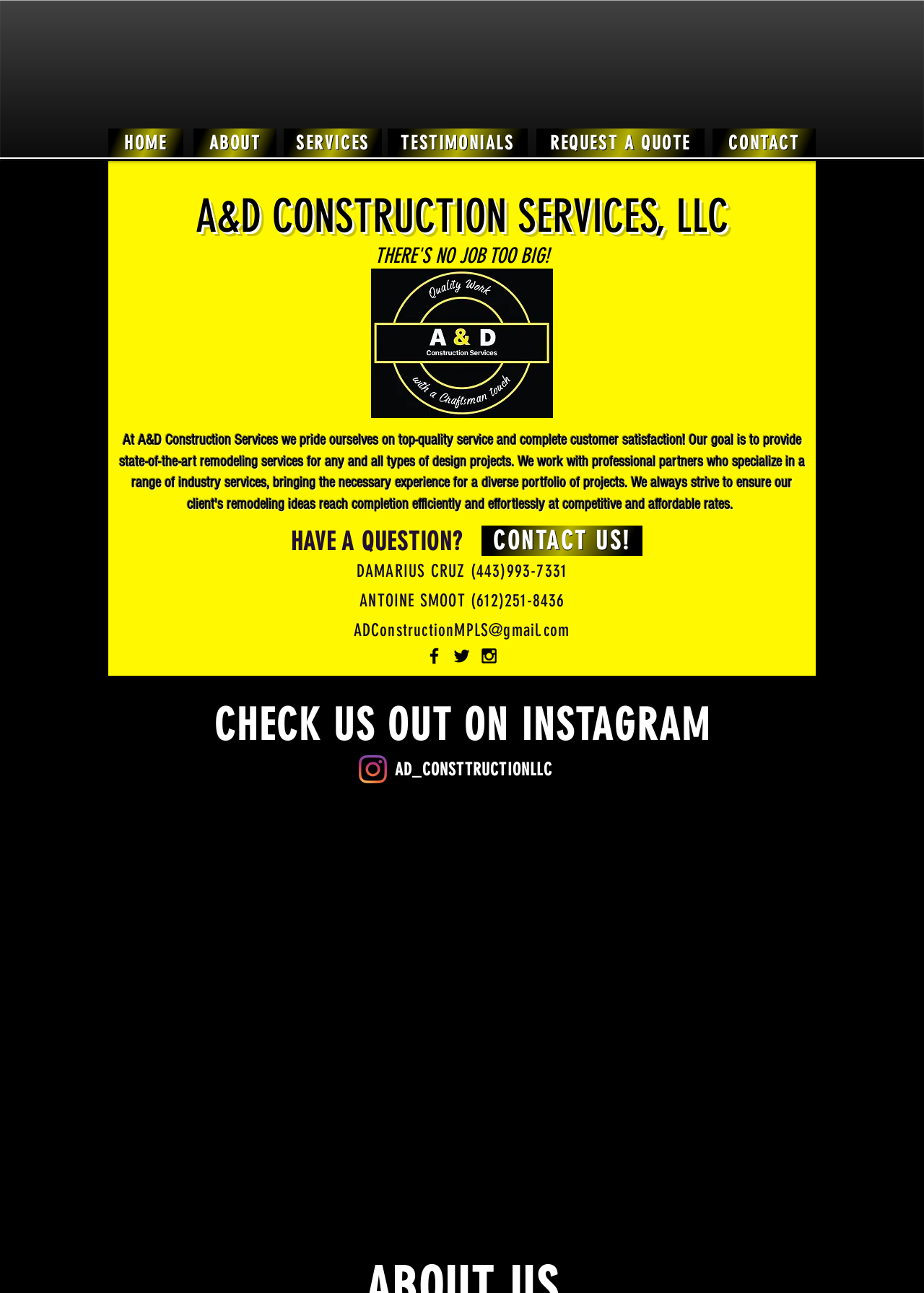Highlight the bounding box coordinates of the region I should click on to meet the following instruction: "Go to Cloudera Docs".

None